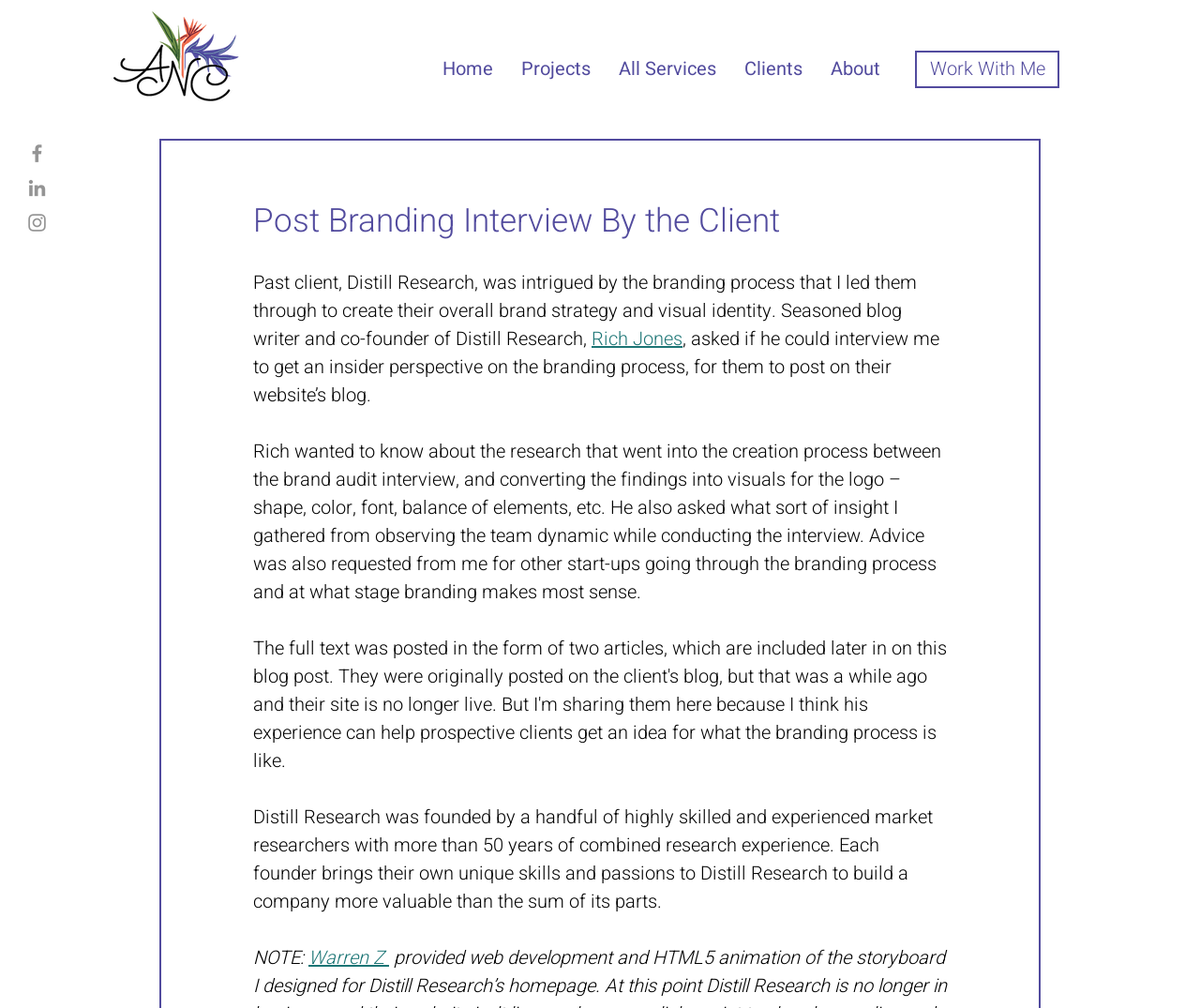Provide a thorough and detailed response to the question by examining the image: 
What is the topic of the interview conducted by Rich Jones?

The text states that Rich Jones, the co-founder of Distill Research, interviewed the author to get an insider perspective on the branding process, indicating that the topic of the interview is the branding process.